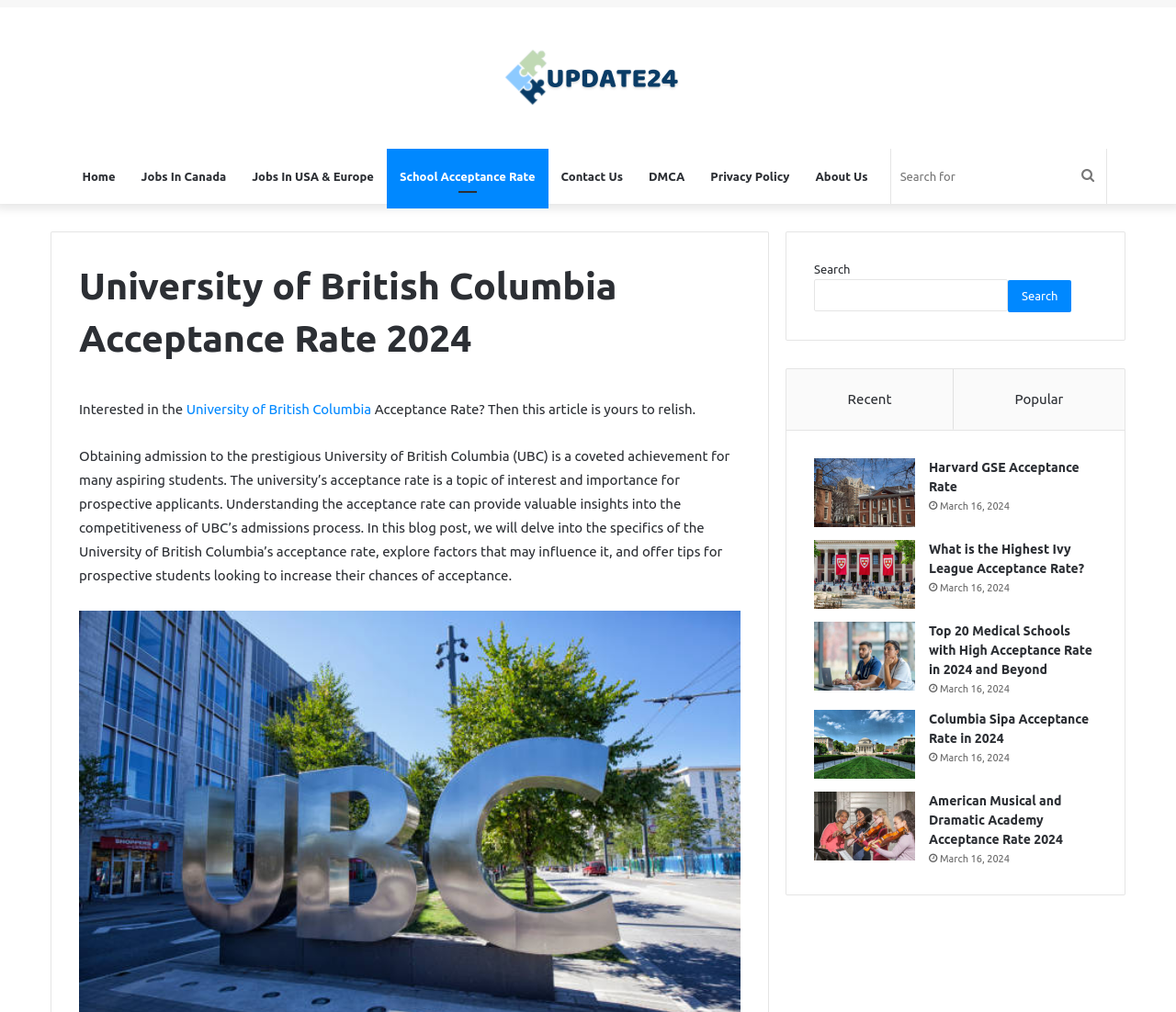Identify the bounding box coordinates of the HTML element based on this description: "Popular".

[0.811, 0.365, 0.956, 0.425]